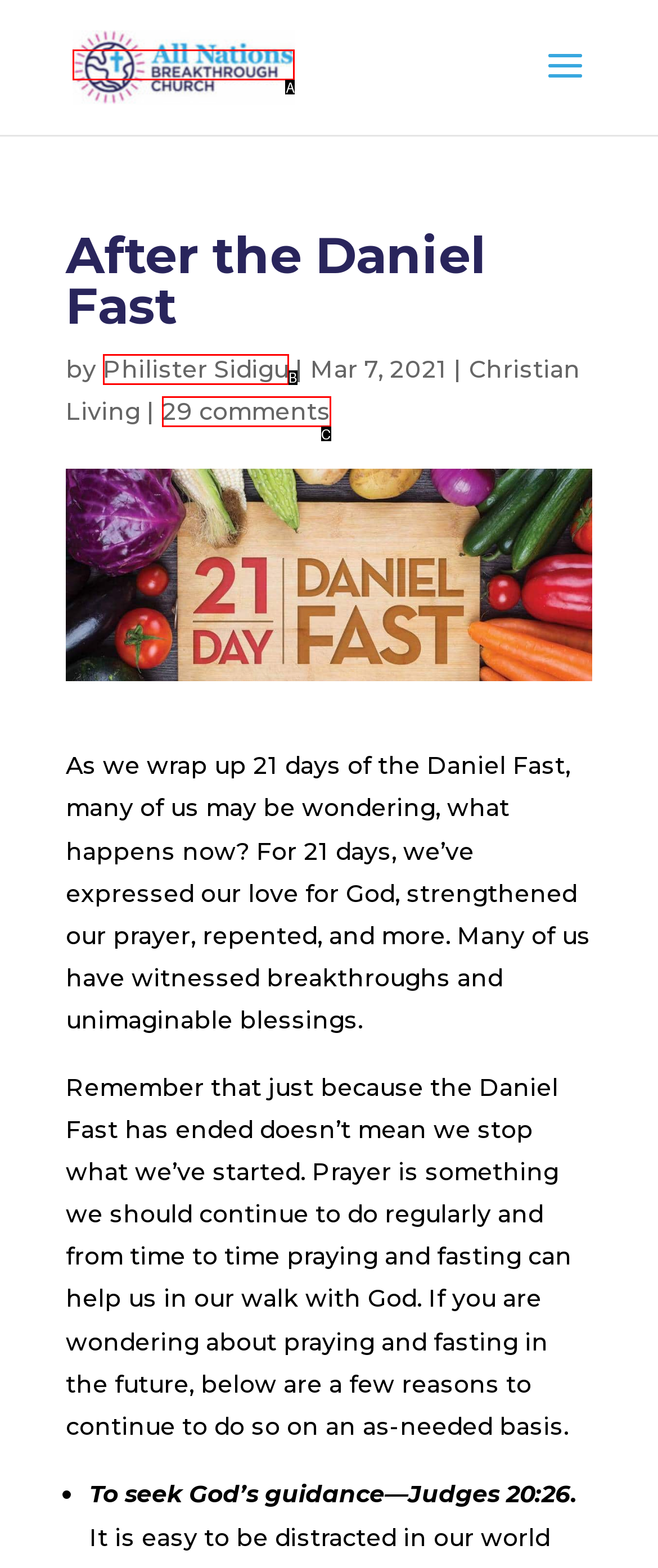Determine which HTML element matches the given description: Terms of Use. Provide the corresponding option's letter directly.

None